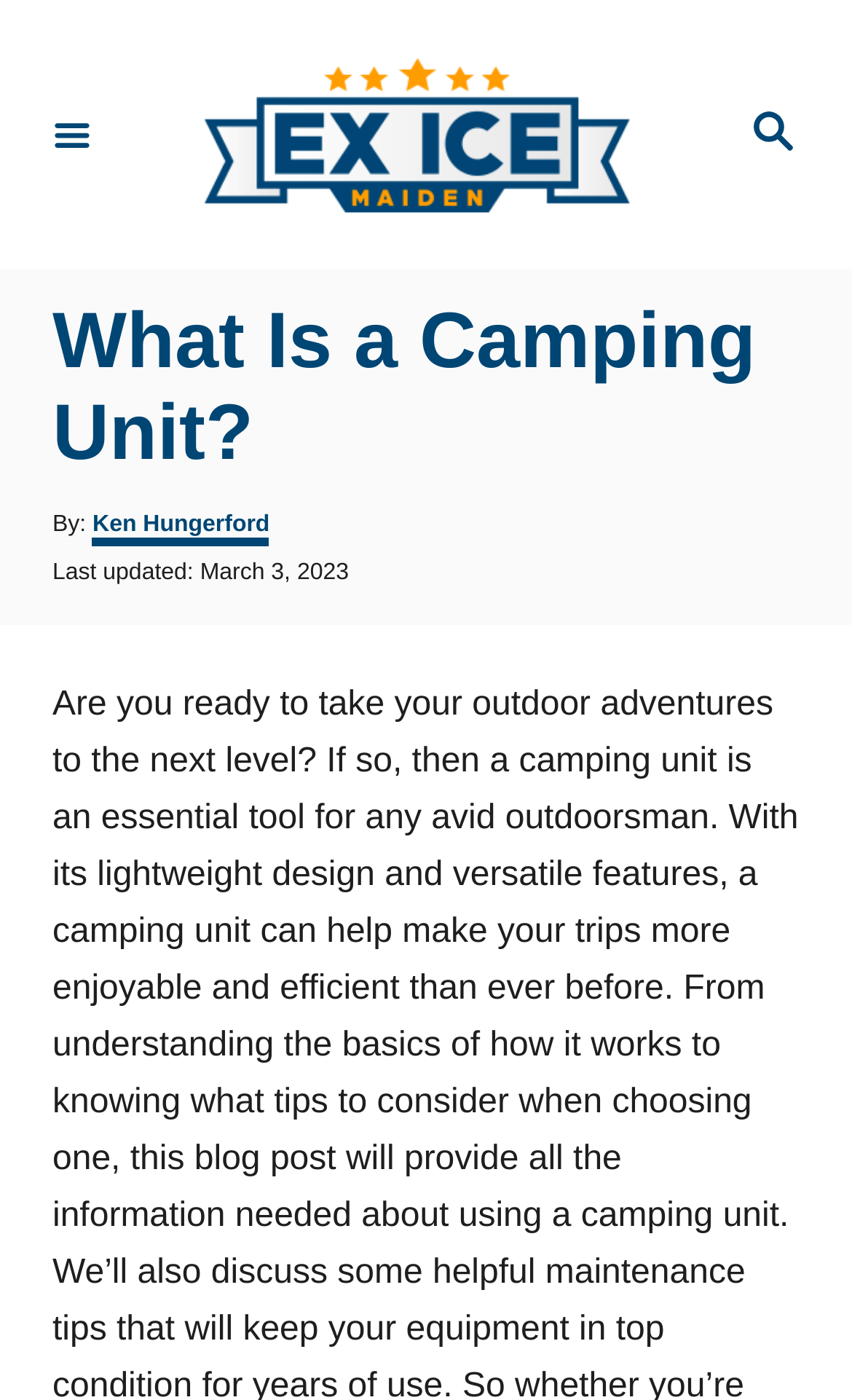Please examine the image and answer the question with a detailed explanation:
What is the function of the button with no text?

I inferred the function of the button by looking at its position and the image inside it, which suggests a menu icon, and associating it with the common functionality of opening a menu.